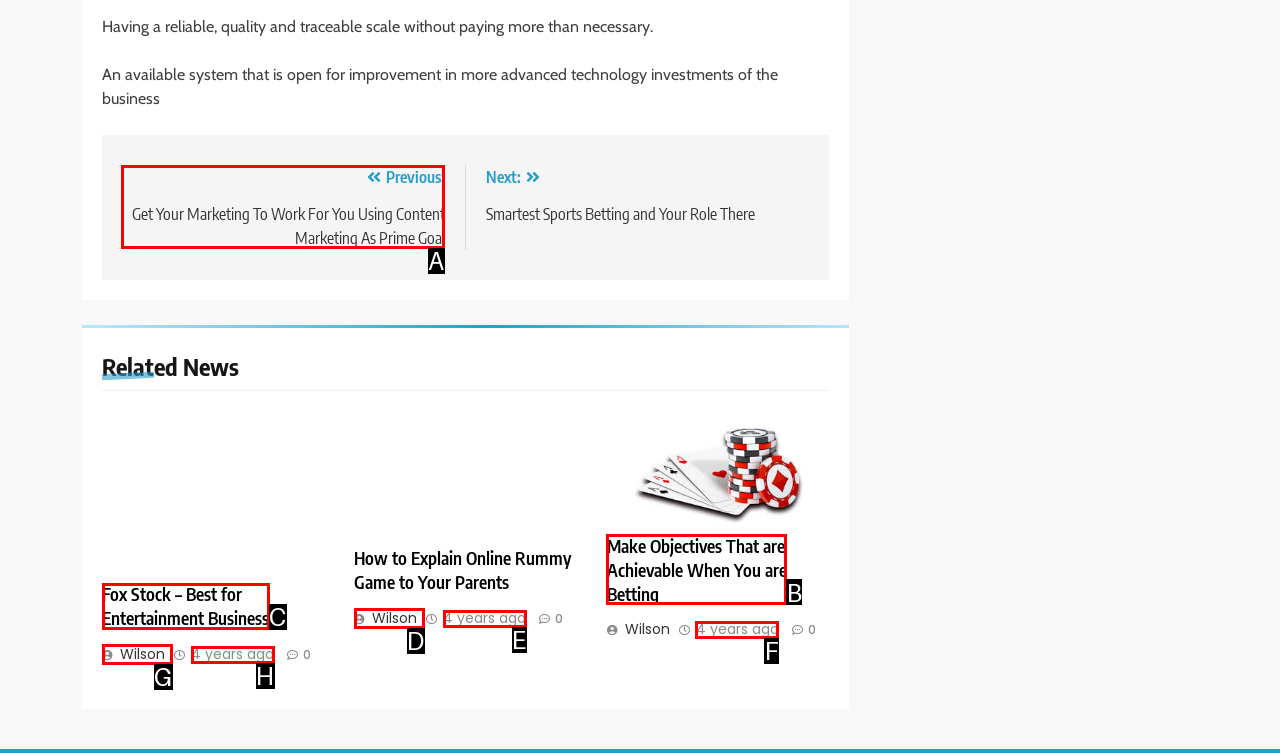Among the marked elements in the screenshot, which letter corresponds to the UI element needed for the task: Click on 'Previous: Get Your Marketing To Work For You Using Content Marketing As Prime Goal'?

A